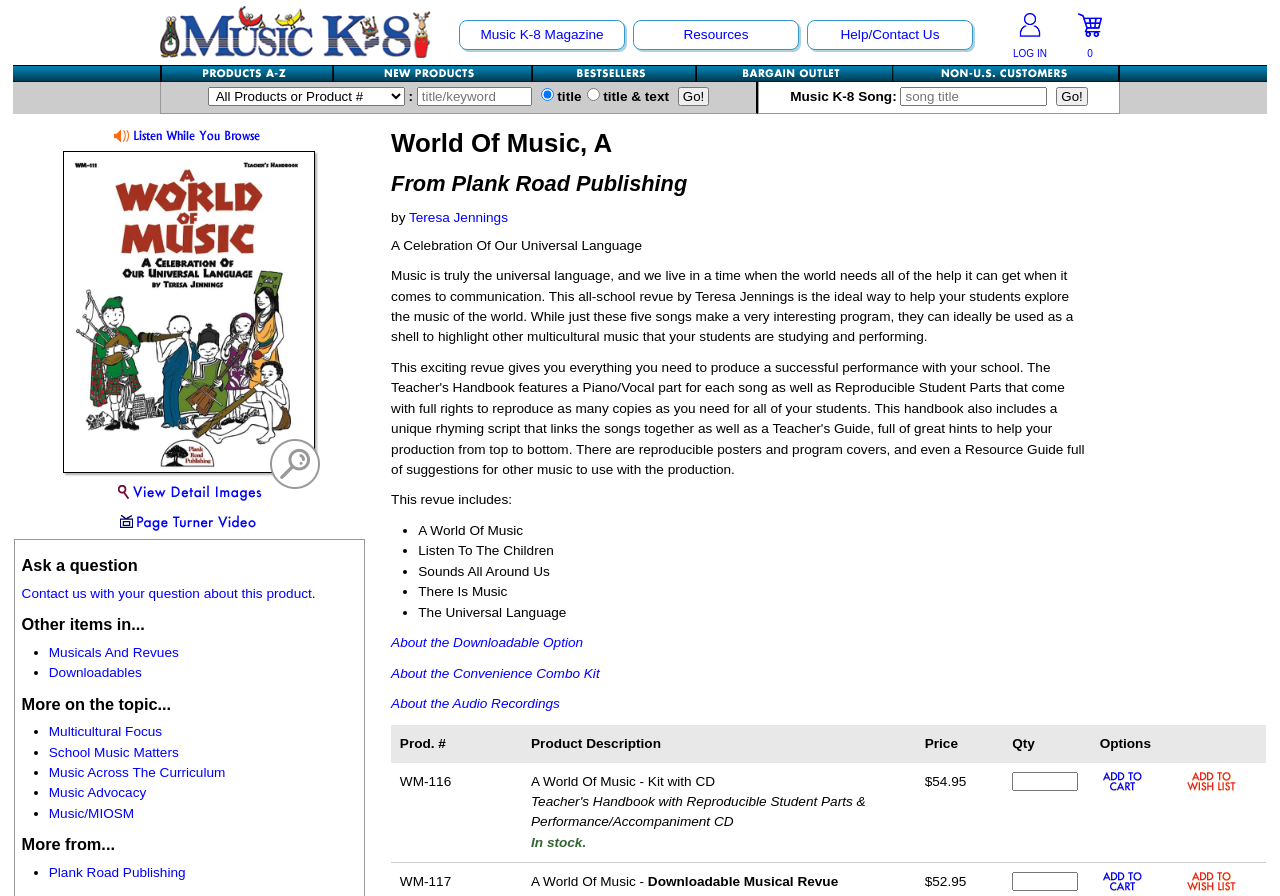What is the theme of this product?
Offer a detailed and full explanation in response to the question.

The product description mentions that the product celebrates 'the music of the world' and includes songs from different cultures. This suggests that the theme of the product is multicultural music and its importance in promoting understanding and communication.